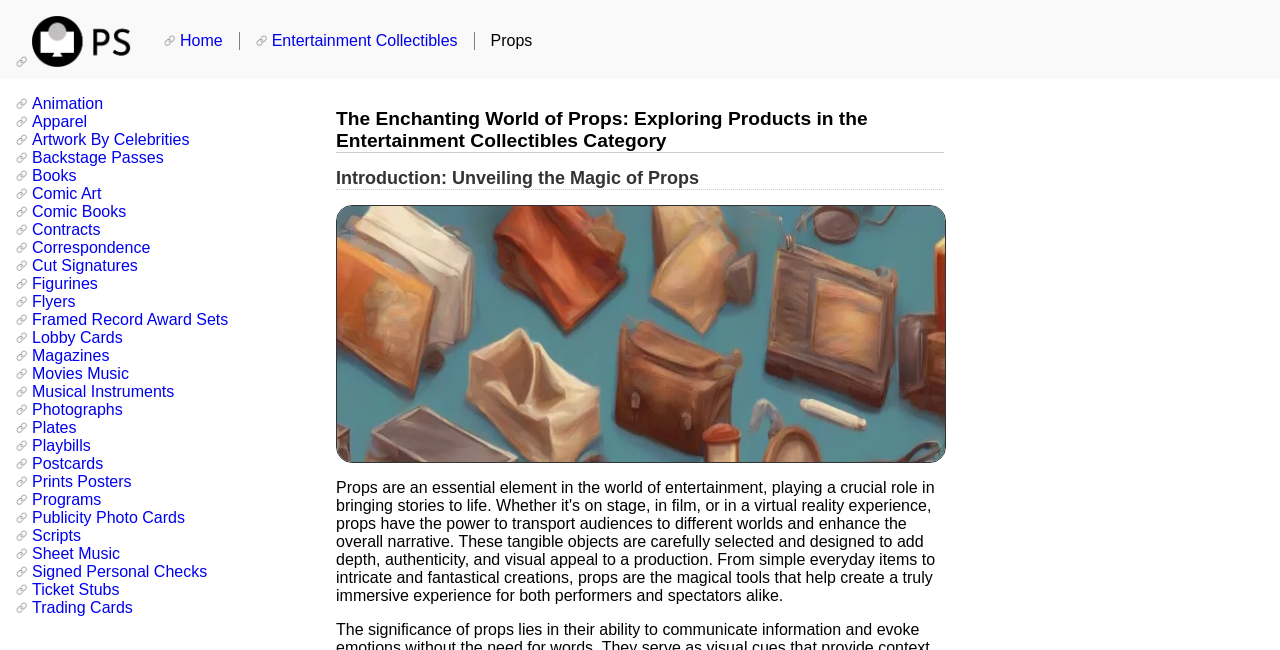Please identify the bounding box coordinates of the element I need to click to follow this instruction: "Explore the 'Animation' subcategory".

[0.012, 0.146, 0.081, 0.172]